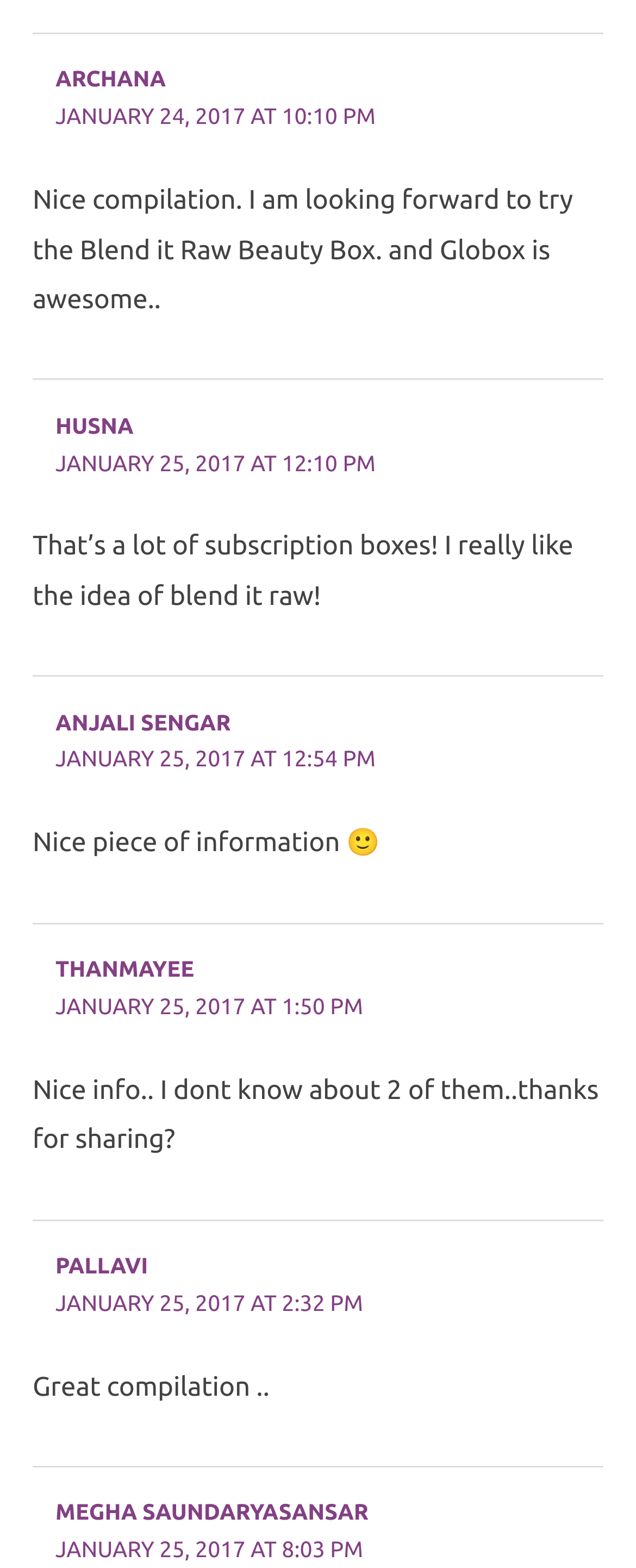What is the date of the last comment?
Refer to the image and give a detailed answer to the question.

I looked at the last article element and found a link element with a time element inside, which has the text 'JANUARY 25, 2017 AT 8:03 PM', indicating the date and time of the last comment.